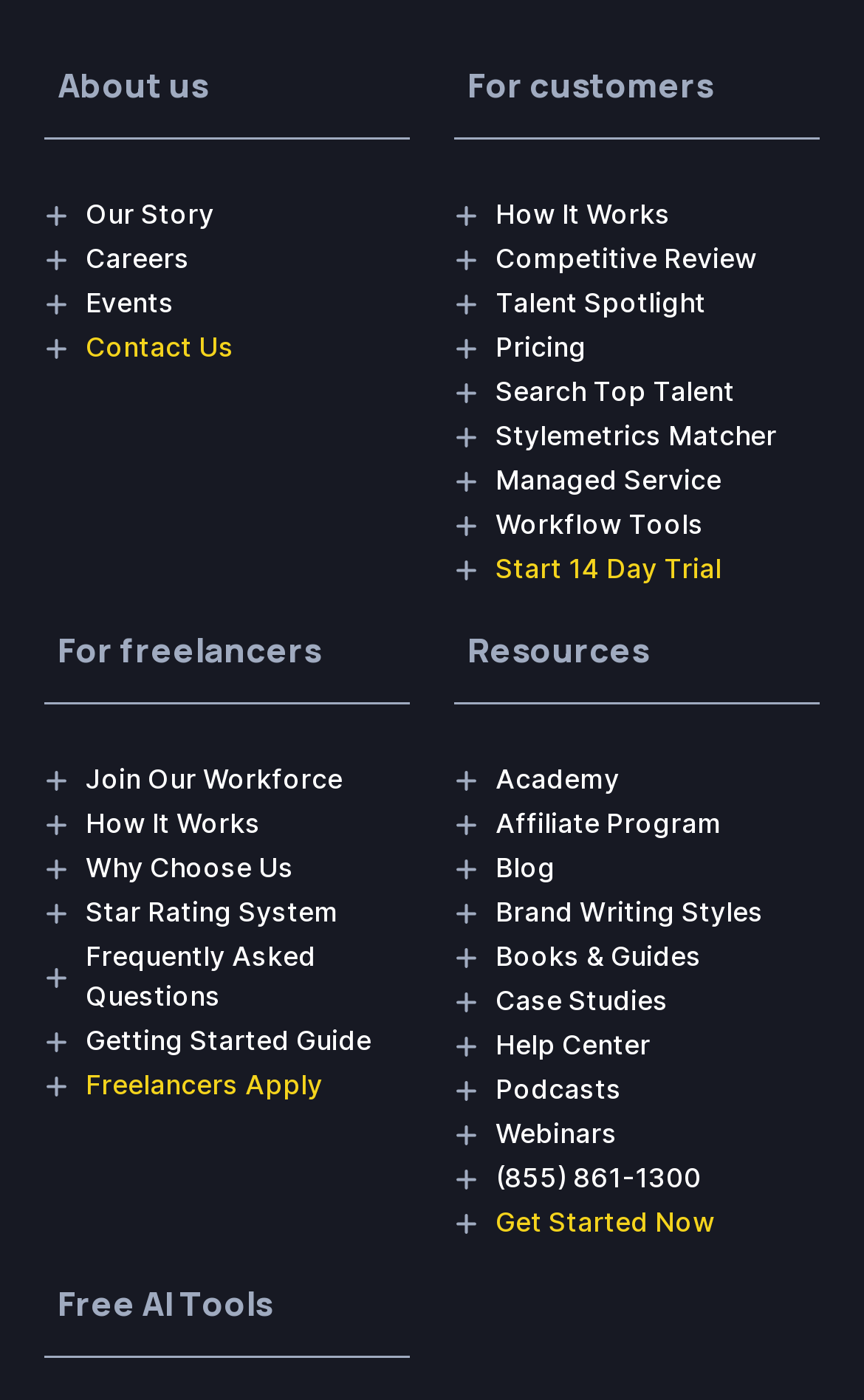Using the information in the image, could you please answer the following question in detail:
What is the phone number listed on the webpage?

The phone number is listed at the bottom of the webpage, under the 'Resources' category. It is likely a contact number for the company or a support hotline.